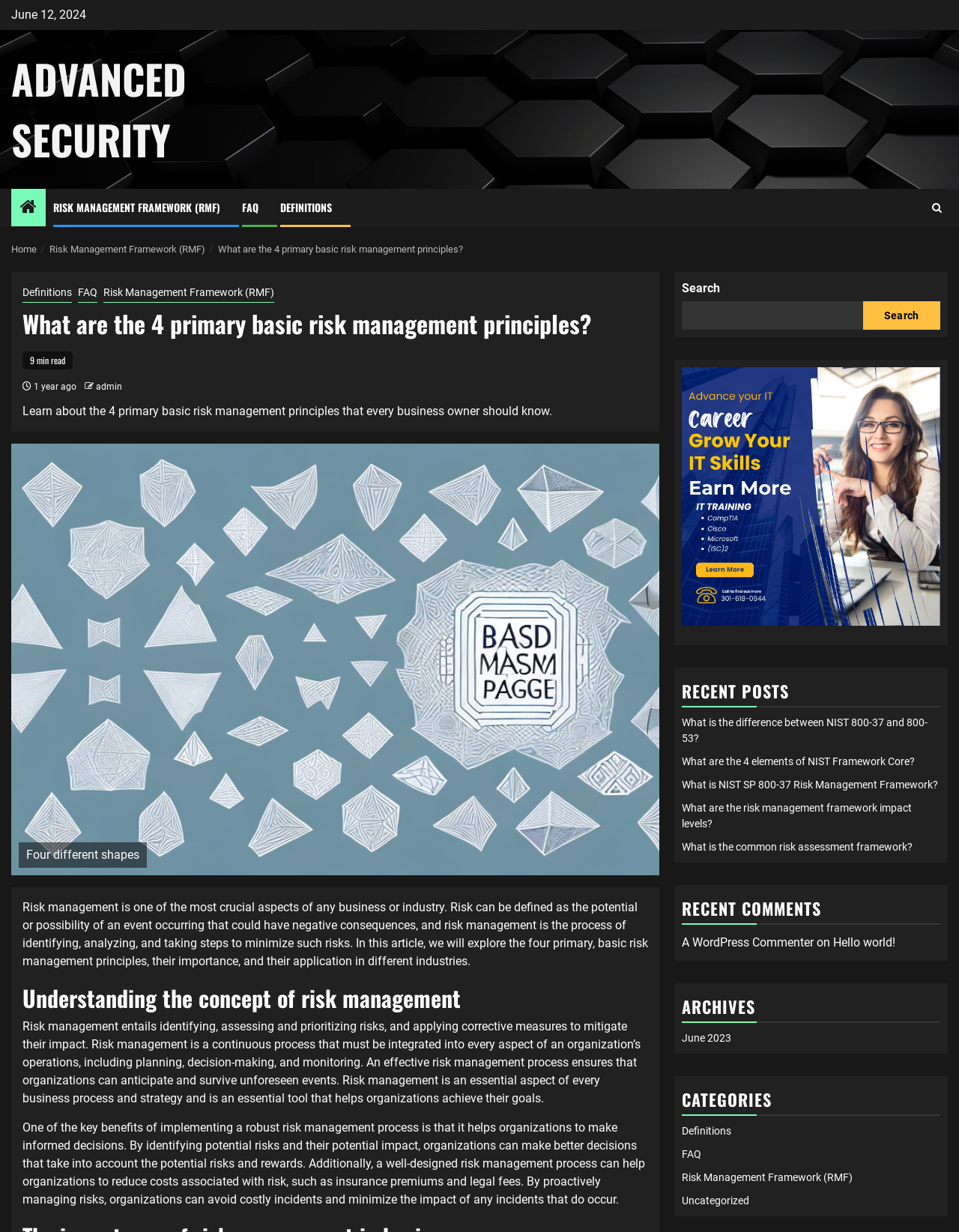Refer to the image and provide a thorough answer to this question:
What are the four primary basic risk management principles?

Although the article mentions that it will explore the four primary basic risk management principles, it does not explicitly state what they are. The article provides a general overview of risk management and its importance, but it does not provide a clear answer to this question.